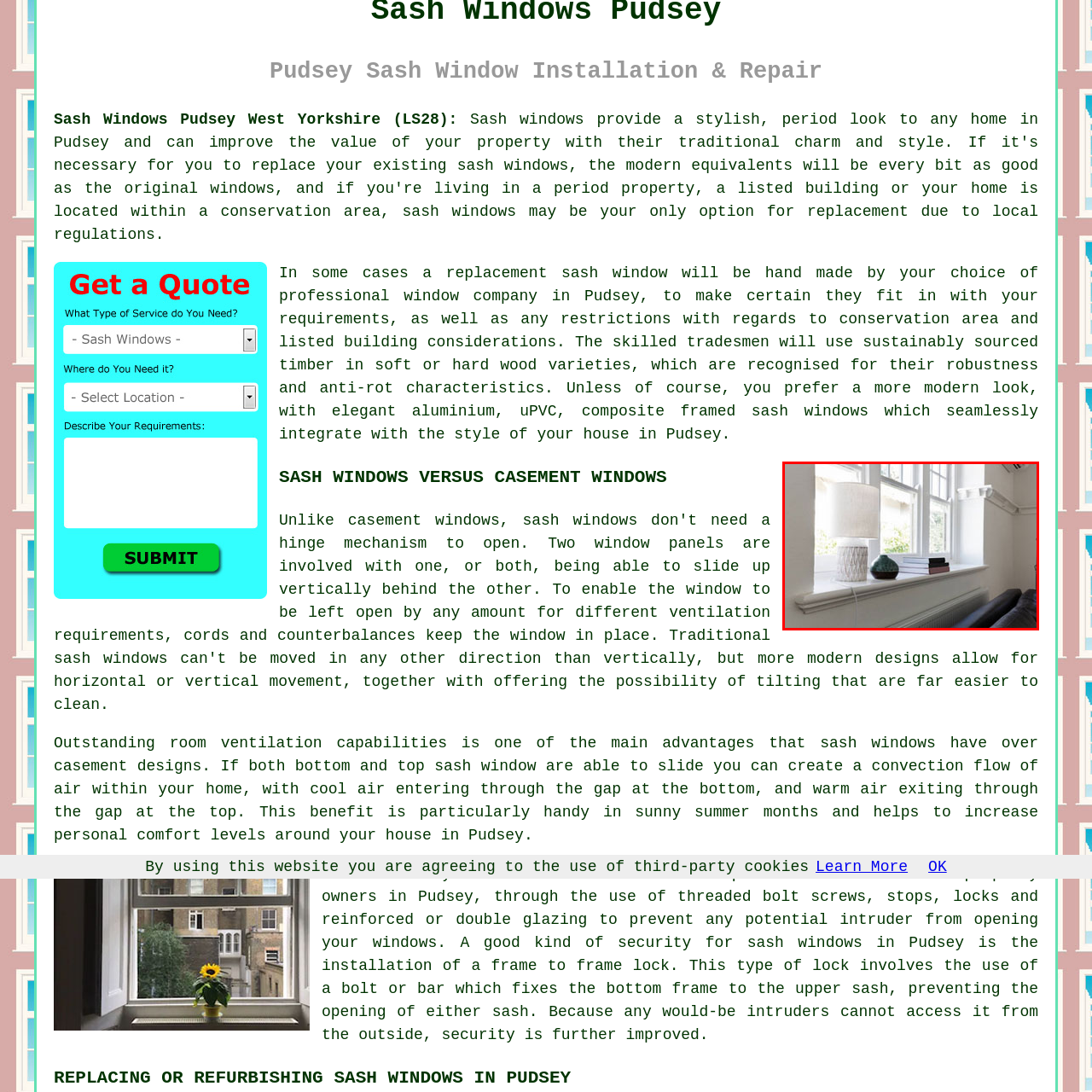Deliver a detailed account of the image that lies within the red box.

The image depicts a stylish interior setting featuring a set of elegant sash windows that fill the space with natural light. The window sill is adorned with a tasteful arrangement; a textured lamp with a light fabric shade stands prominently next to a decorative green vase. Nearby, a stack of books adds to the cozy atmosphere, inviting one to settle down and enjoy the view. The neutral color palette and clean lines of the decor enhance the modern yet classic feel of the room, making it a perfect example of the refined charm that sash windows bring to interior design in homes like those in Pudsey, West Yorkshire.